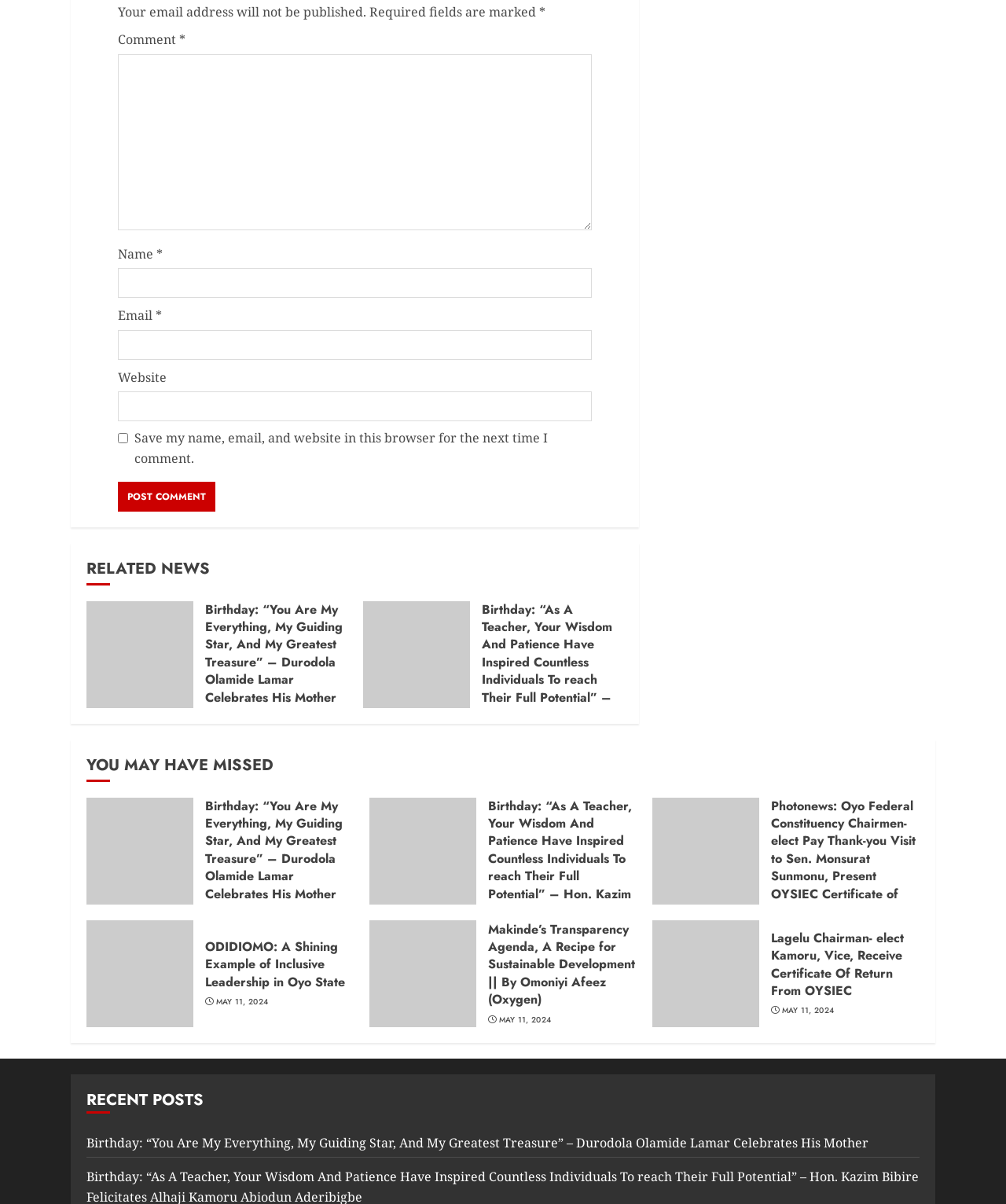Locate the bounding box coordinates of the area to click to fulfill this instruction: "Enter your comment". The bounding box should be presented as four float numbers between 0 and 1, in the order [left, top, right, bottom].

[0.117, 0.045, 0.588, 0.191]